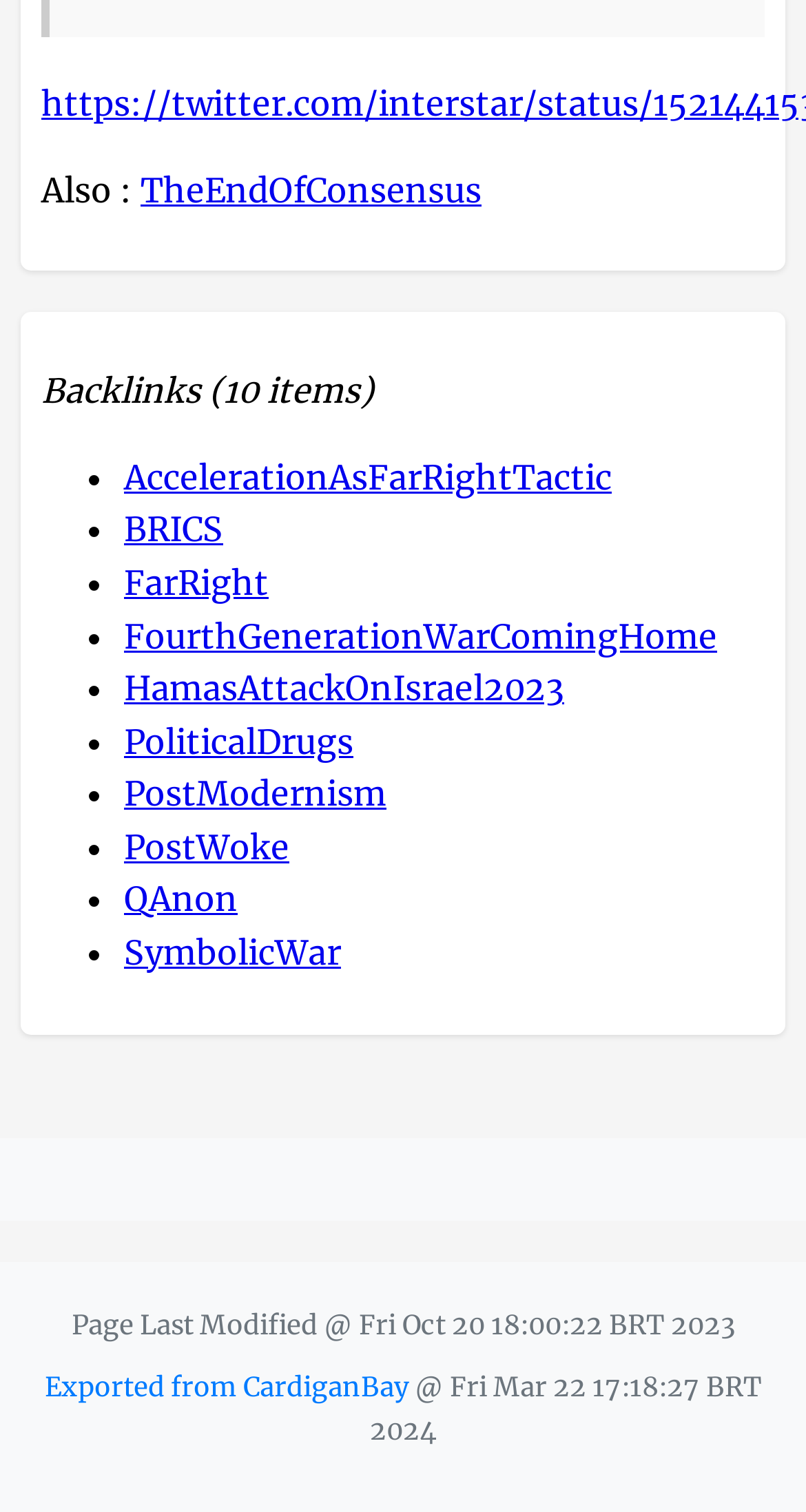What is the source of the exported data?
Carefully examine the image and provide a detailed answer to the question.

I found the link 'Exported from CardiganBay' at the bottom of the page, which indicates the source of the exported data.